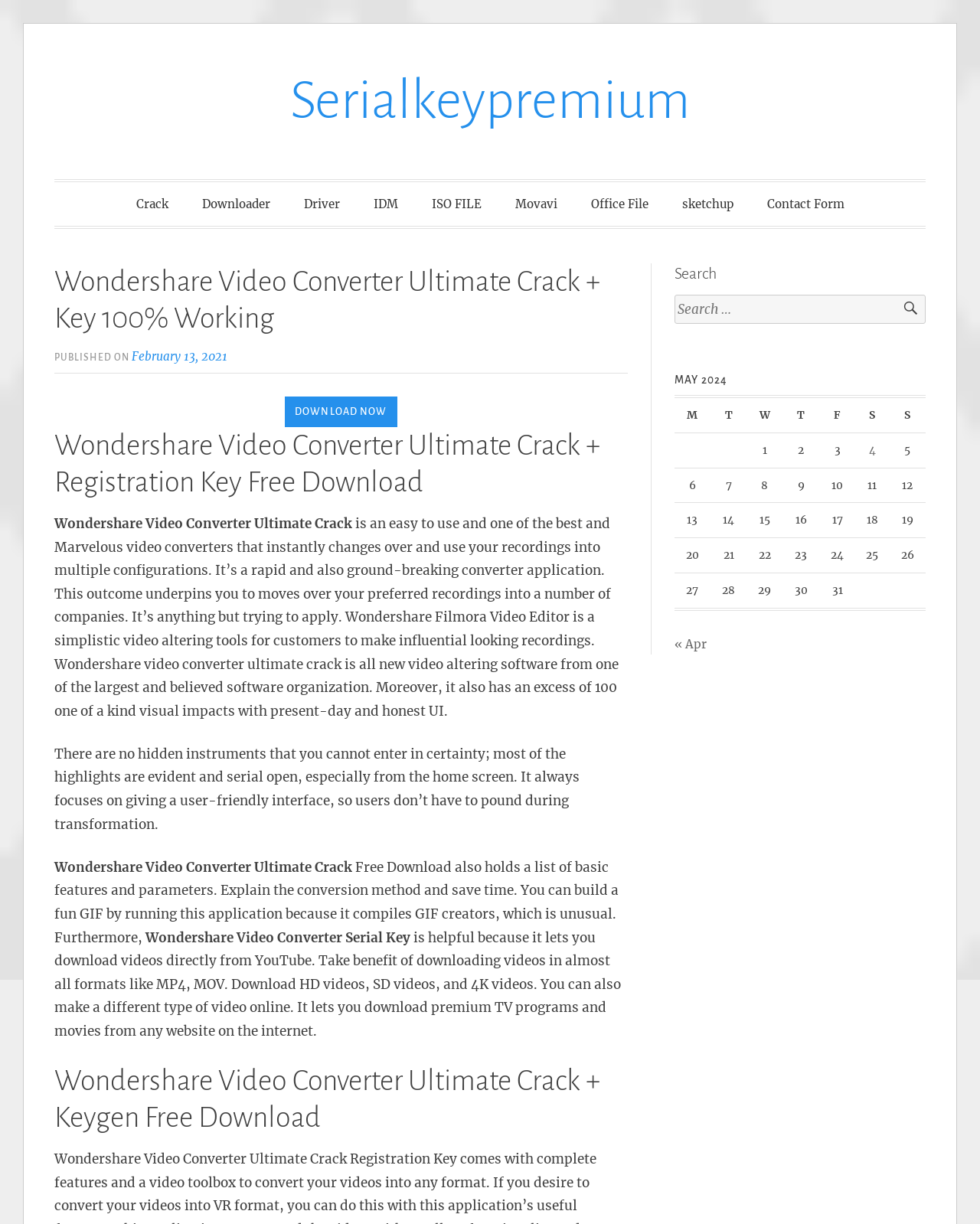Could you highlight the region that needs to be clicked to execute the instruction: "Click the 'Crack' link"?

[0.123, 0.152, 0.187, 0.181]